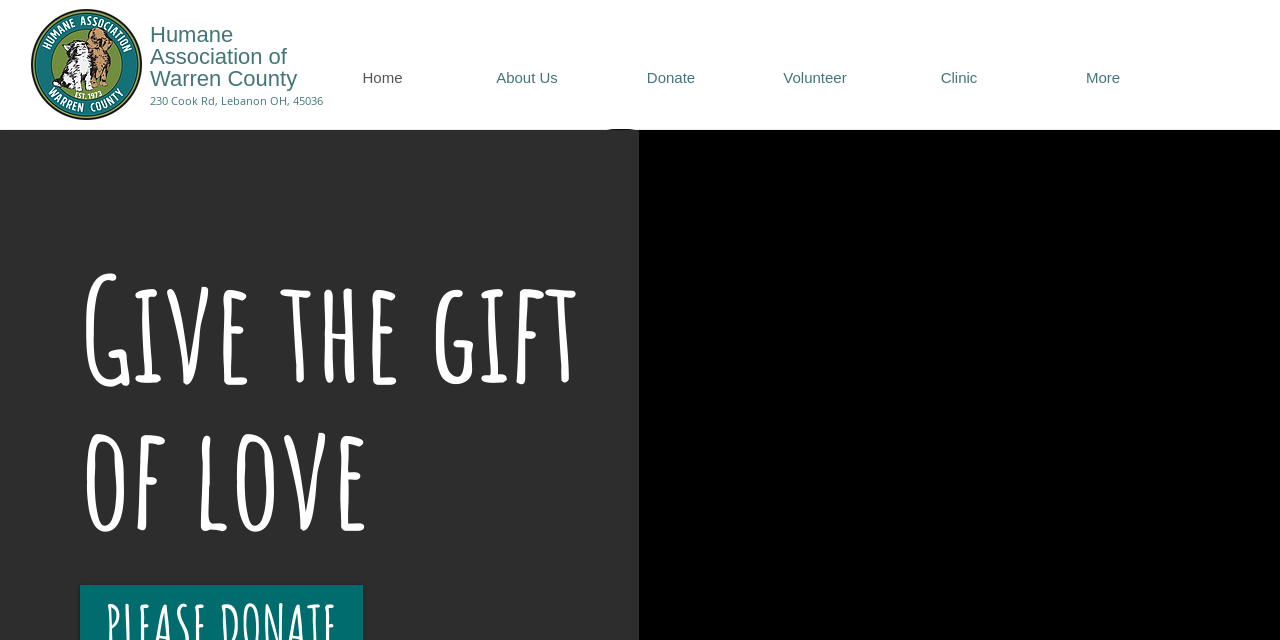Locate the bounding box of the UI element based on this description: "About Us". Provide four float numbers between 0 and 1 as [left, top, right, bottom].

[0.355, 0.098, 0.468, 0.145]